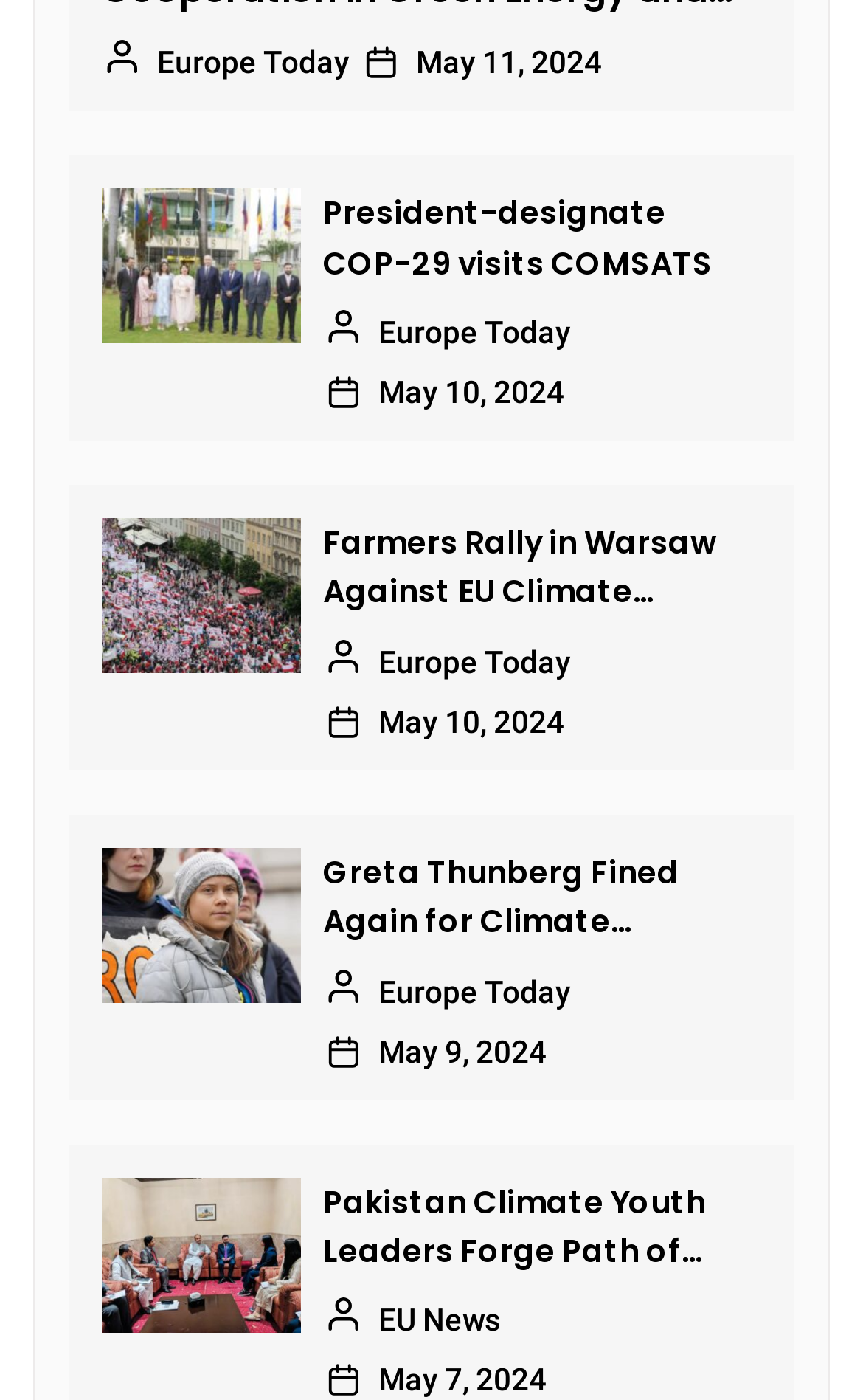Locate the UI element described by Europe Today and provide its bounding box coordinates. Use the format (top-left x, top-left y, bottom-right x, bottom-right y) with all values as floating point numbers between 0 and 1.

[0.438, 0.225, 0.662, 0.25]